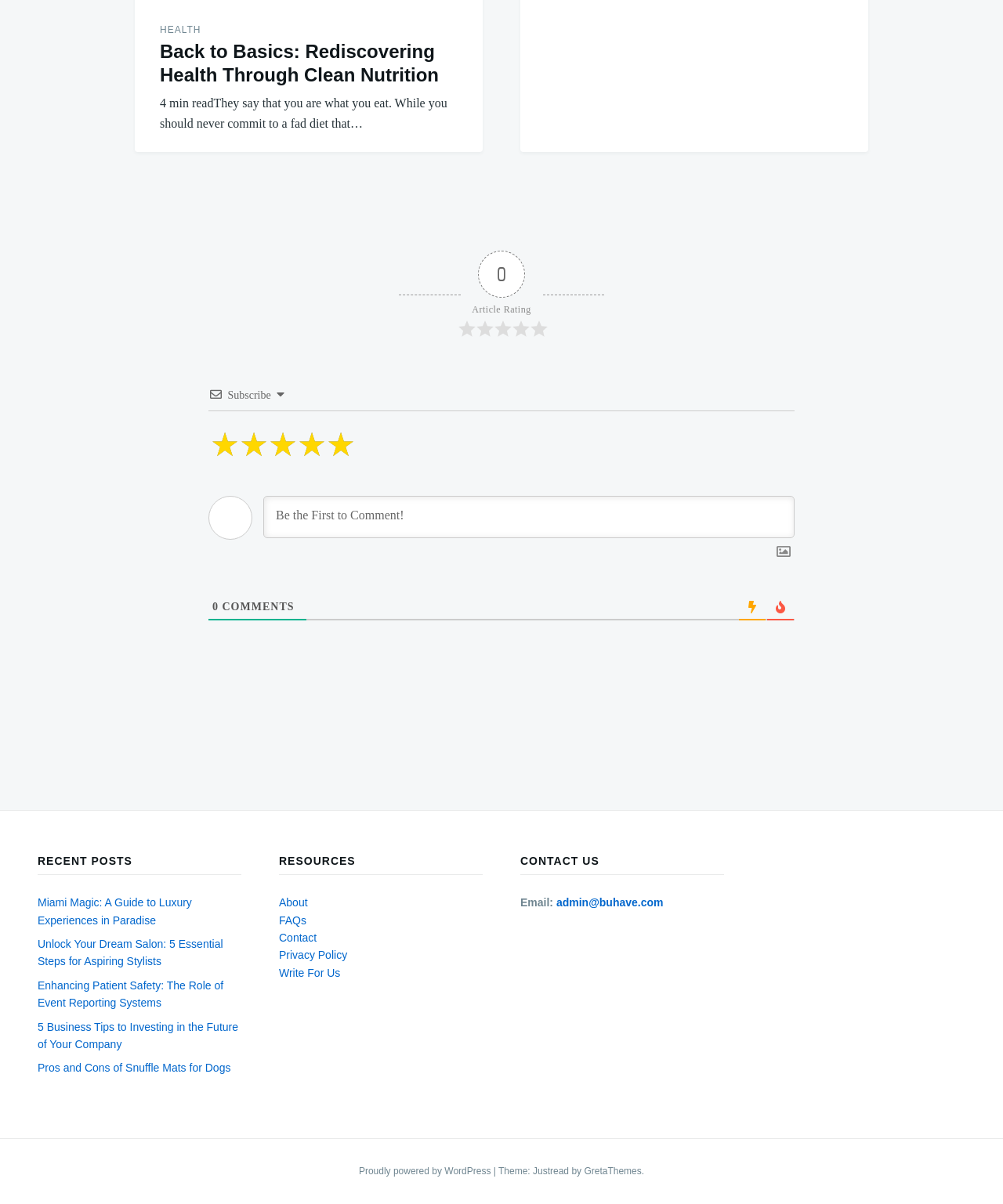Specify the bounding box coordinates of the element's area that should be clicked to execute the given instruction: "View recent posts". The coordinates should be four float numbers between 0 and 1, i.e., [left, top, right, bottom].

[0.038, 0.71, 0.241, 0.727]